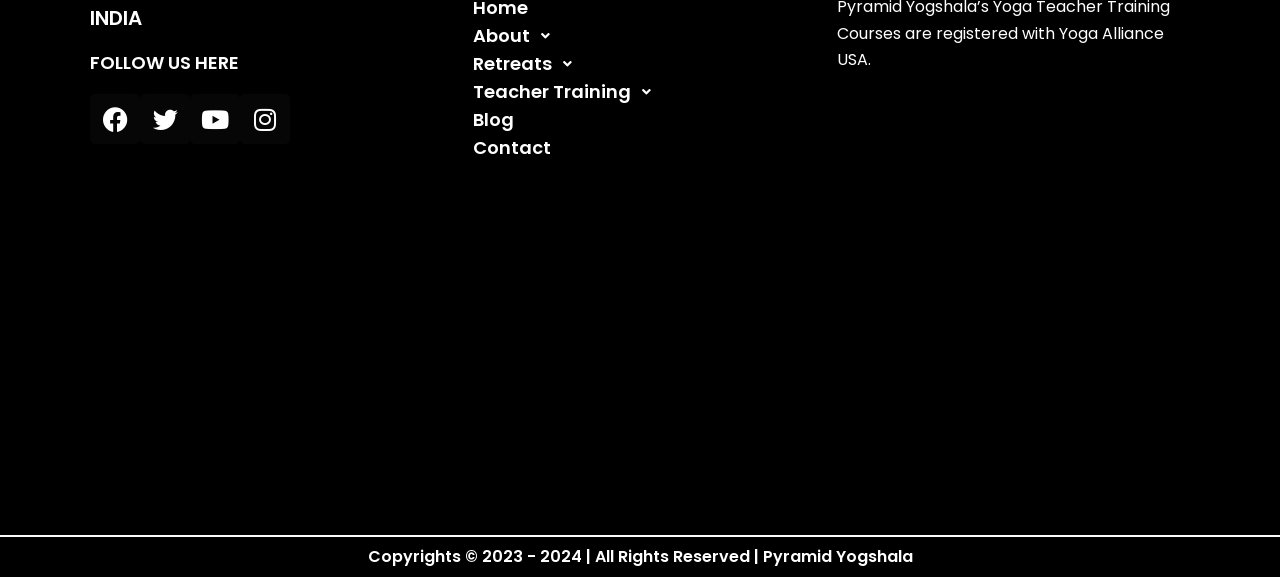Please determine the bounding box coordinates, formatted as (top-left x, top-left y, bottom-right x, bottom-right y), with all values as floating point numbers between 0 and 1. Identify the bounding box of the region described as: Teacher Training

[0.362, 0.135, 0.638, 0.184]